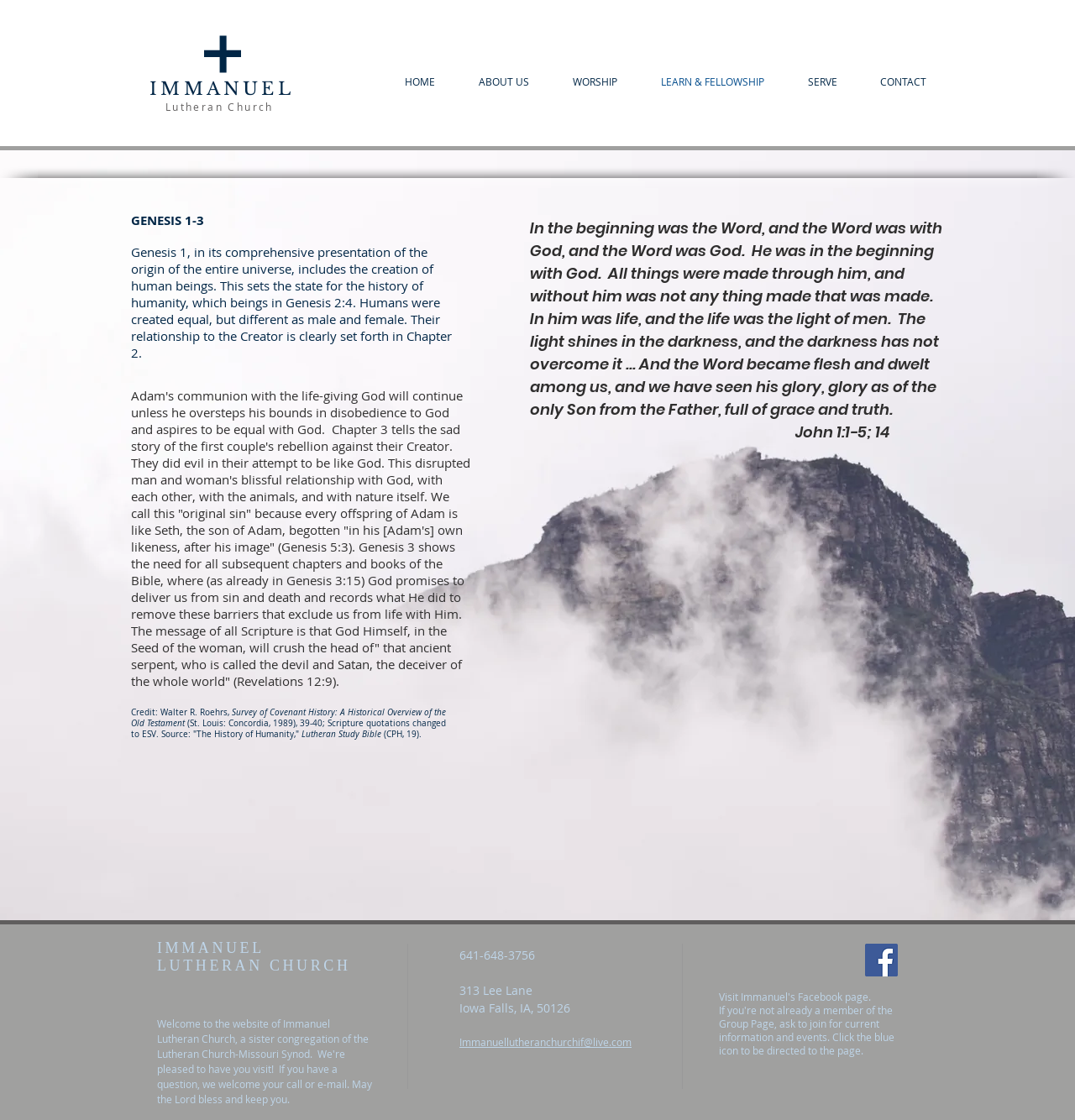Indicate the bounding box coordinates of the element that needs to be clicked to satisfy the following instruction: "Go to the HOME page". The coordinates should be four float numbers between 0 and 1, i.e., [left, top, right, bottom].

[0.356, 0.065, 0.425, 0.081]